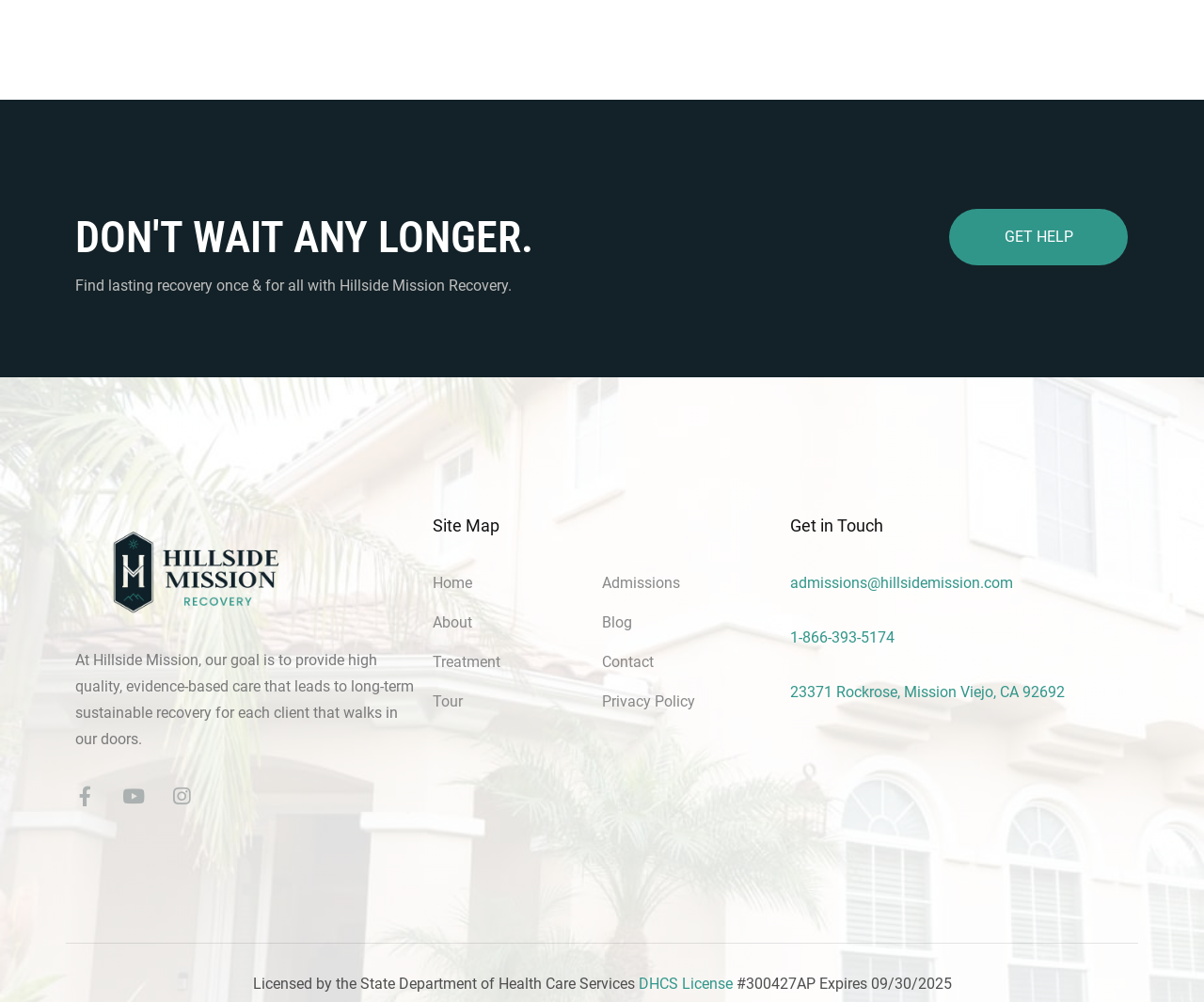Pinpoint the bounding box coordinates of the clickable element needed to complete the instruction: "Contact 'admissions@hillsidemission.com'". The coordinates should be provided as four float numbers between 0 and 1: [left, top, right, bottom].

[0.656, 0.572, 0.841, 0.59]